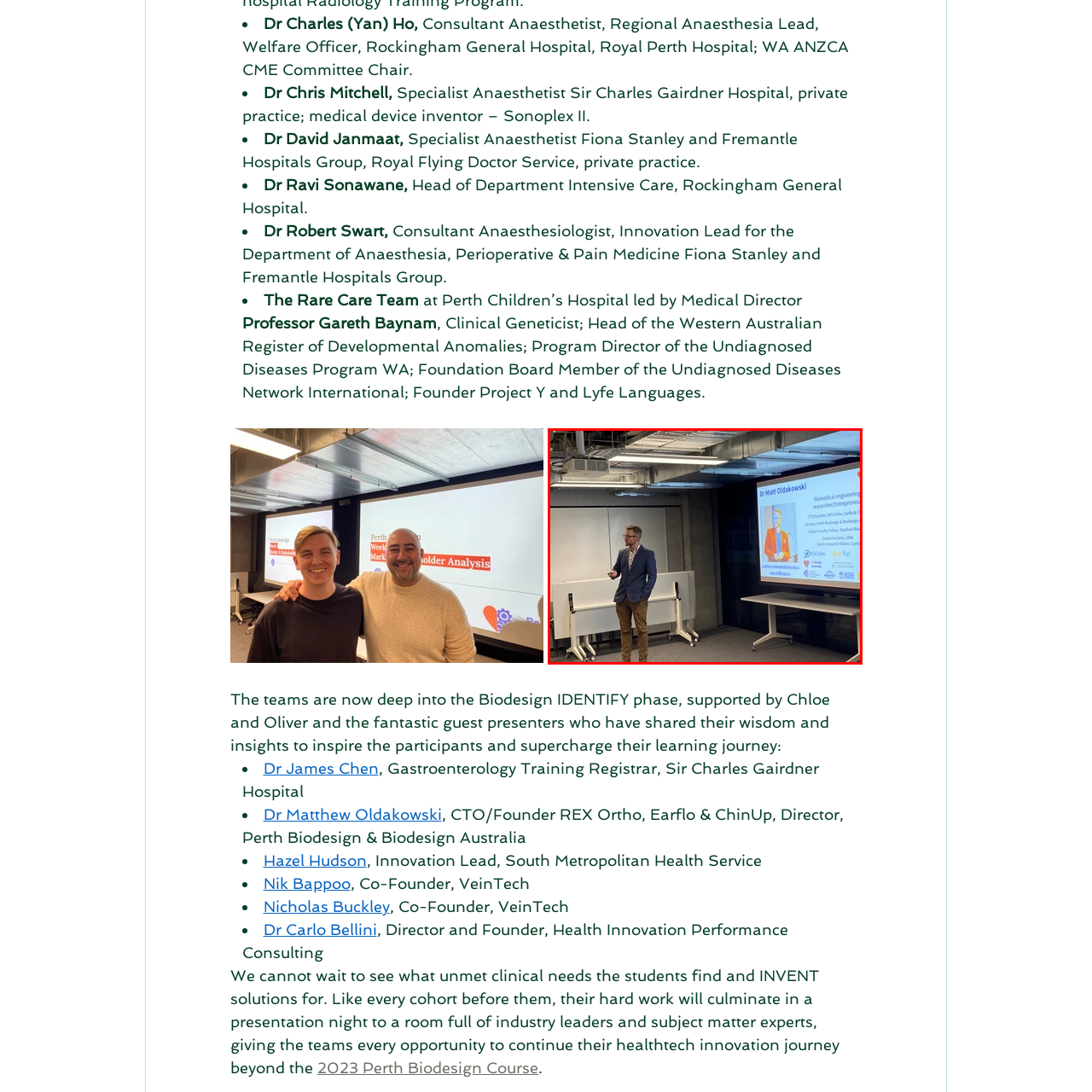Elaborate on the visual content inside the red-framed section with detailed information.

The image features Dr. Matt Oldakowski, a biomedical engineer, researcher, and entrepreneur, speaking at an event. He is dressed in a smart blazer and is positioned beside a large screen displaying his introduction. The screen lists his credentials, including his roles as CTO/Founder of companies like Earflo and ChinUp, Director of Perth Biodesign, and a Senior lecturer at Curtin University. The backdrop consists of a modern, sleek meeting room equipped with whiteboards and contemporary furnishings, emphasizing a professional and innovative atmosphere. Dr. Oldakowski's presence highlights his contributions to health tech and the importance of bridging medical research with practical applications.